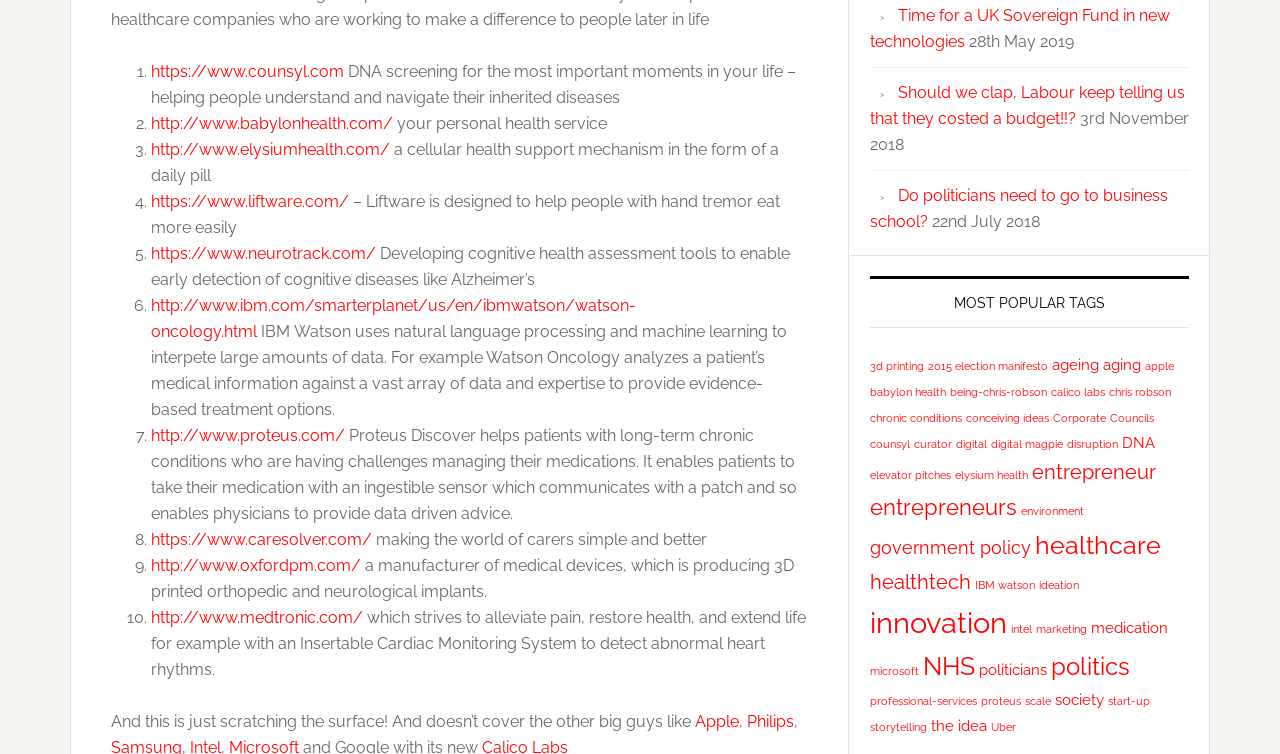How many links are there on this webpage?
Answer with a single word or phrase by referring to the visual content.

35